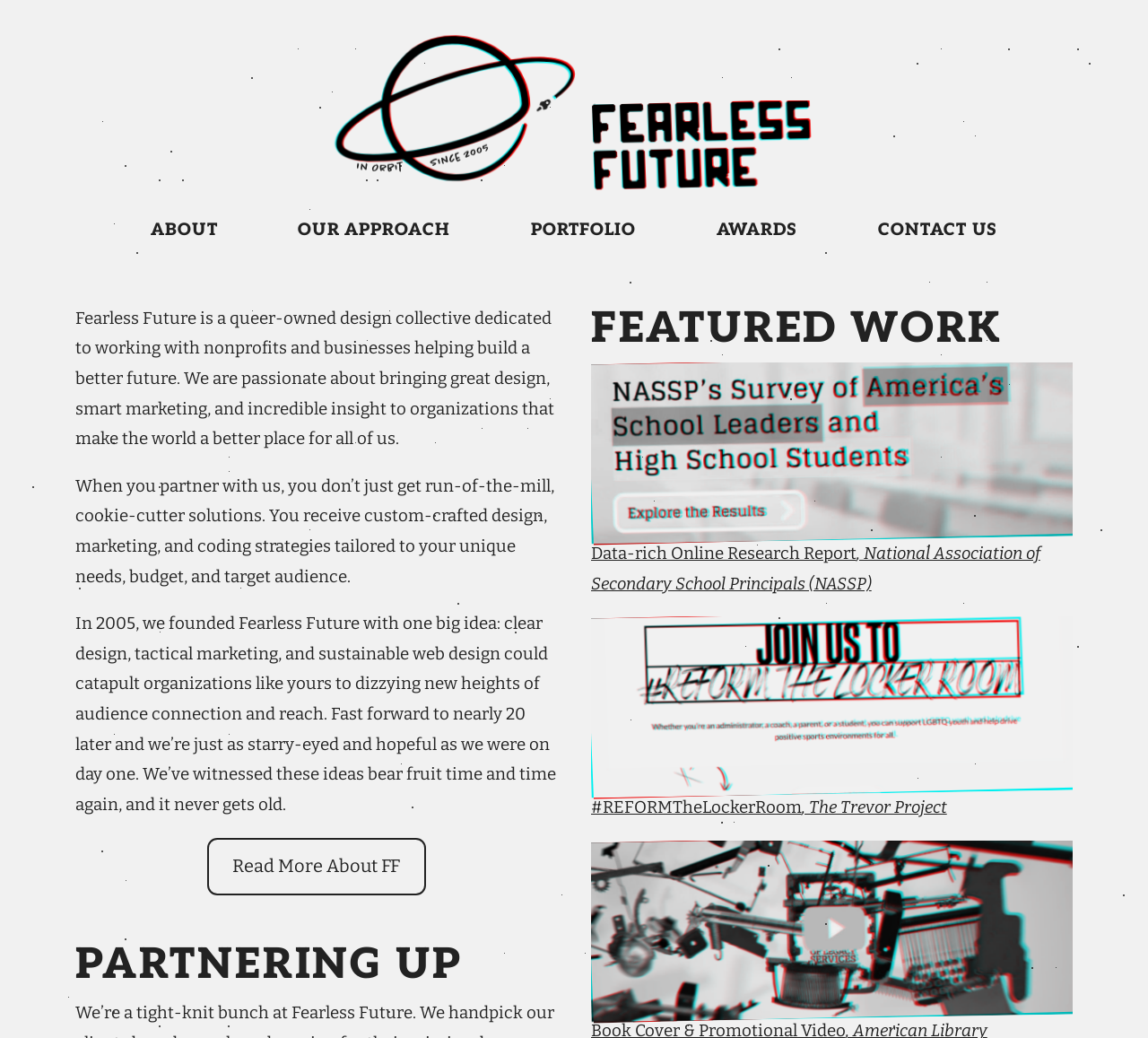How many featured works are displayed on the webpage? Please answer the question using a single word or phrase based on the image.

Two